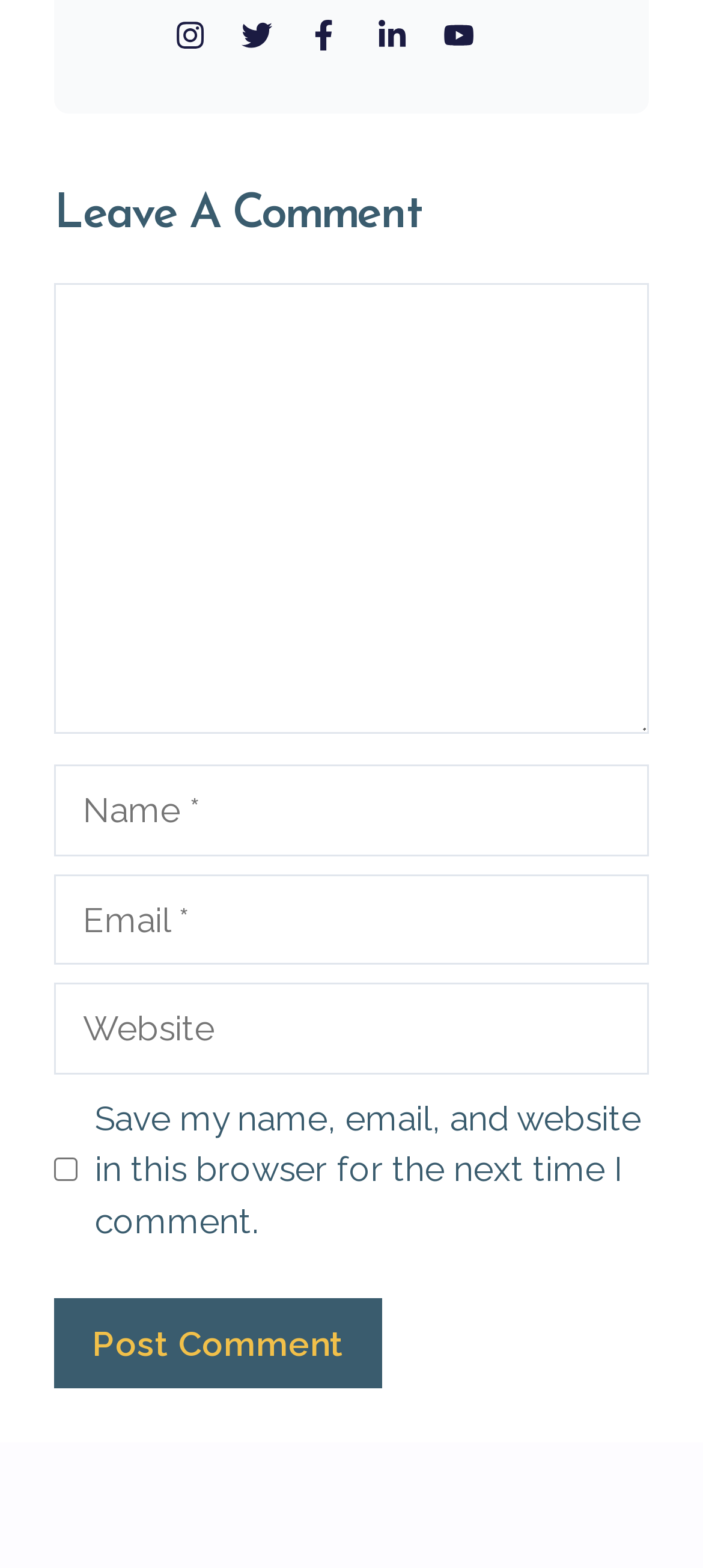How many text fields are required?
Please give a detailed and thorough answer to the question, covering all relevant points.

Upon examining the comment form, I can see three required text fields: 'Comment', 'Name', and 'Email'. These fields are marked as required, indicating that users must fill them in to submit a comment.